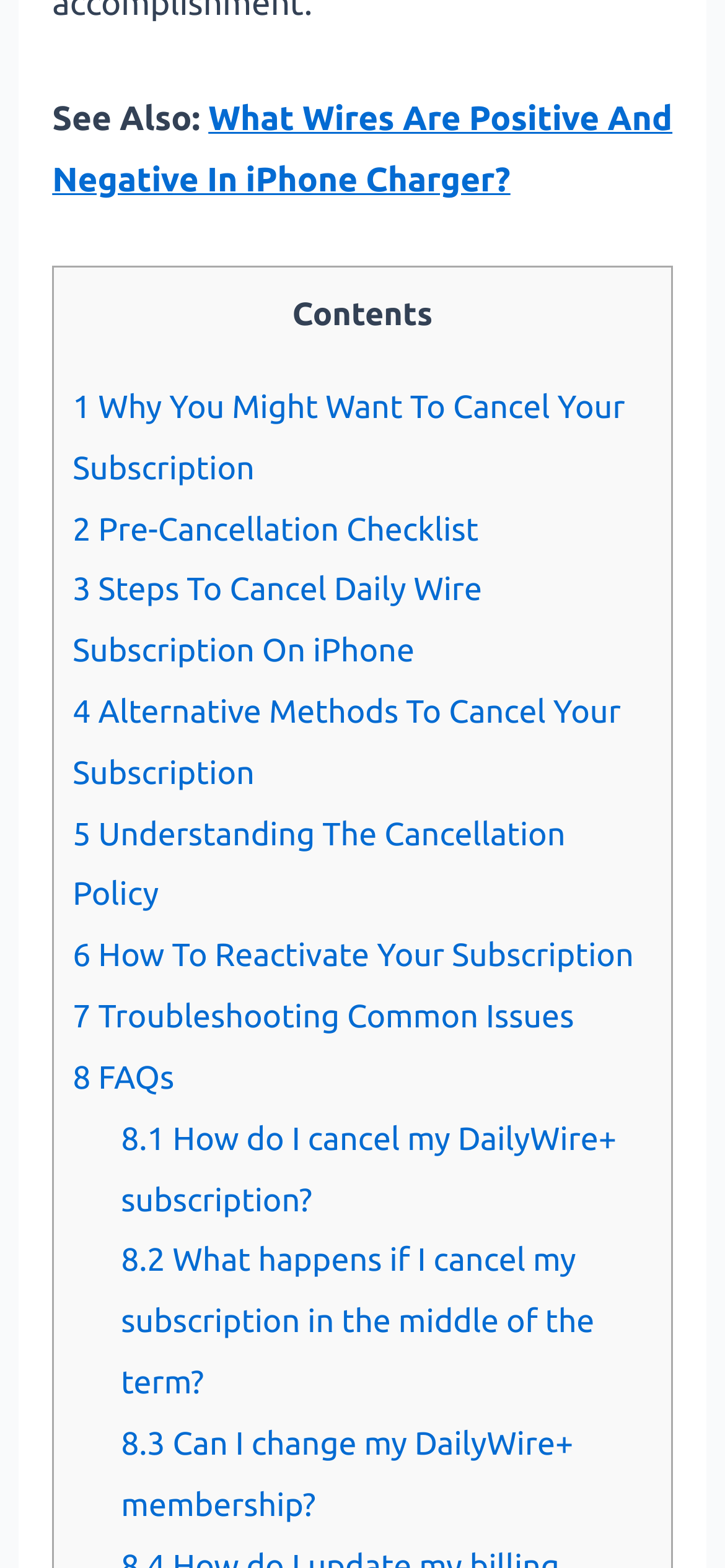How many FAQs are there?
Use the image to give a comprehensive and detailed response to the question.

There are three FAQs listed, which are '8.1 How do I cancel my DailyWire+ subscription?', '8.2 What happens if I cancel my subscription in the middle of the term?', and '8.3 Can I change my DailyWire+ membership?'.